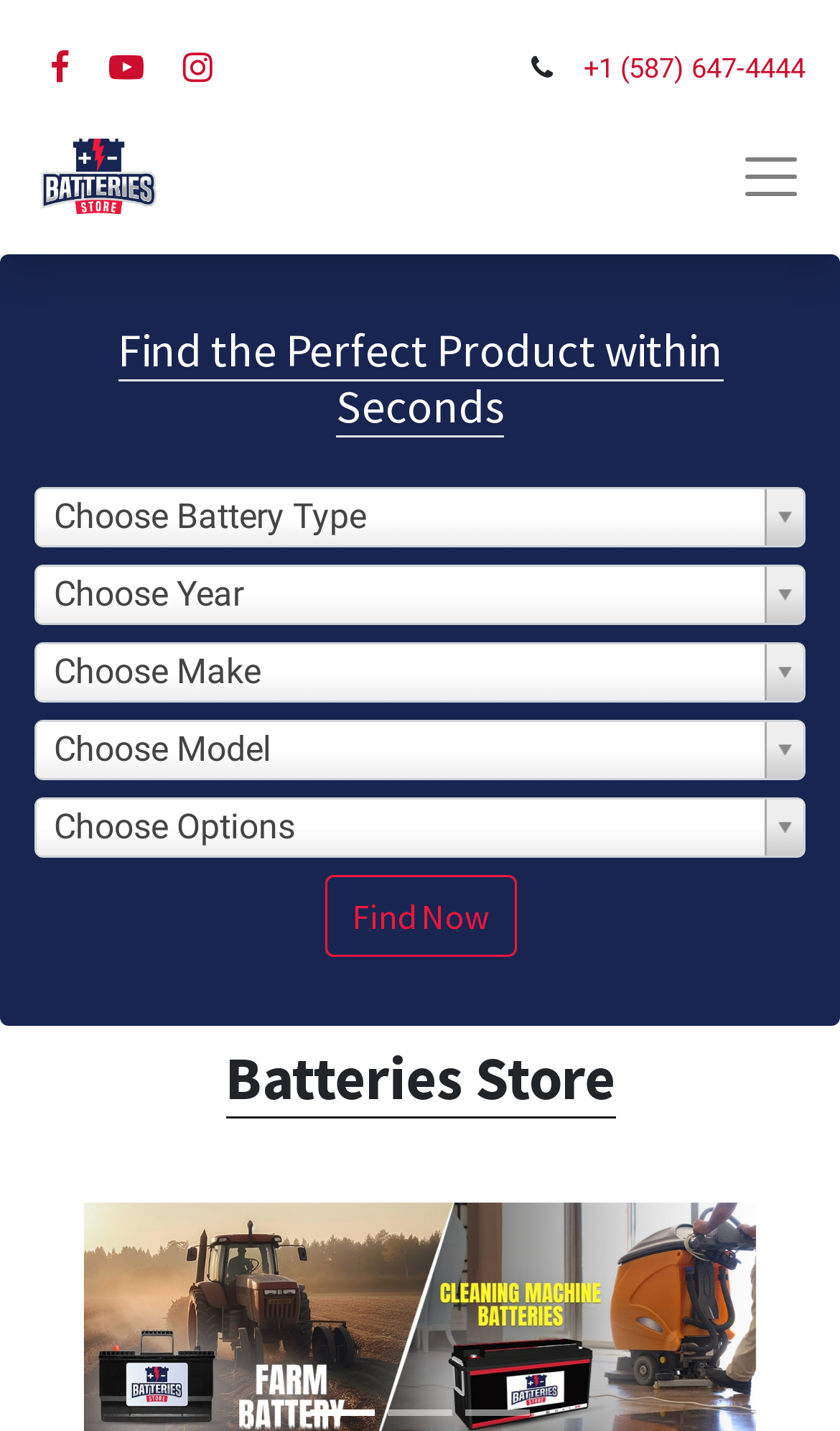Give a complete and precise description of the webpage's appearance.

The webpage is a battery store website, specifically Batteries Store Calgary, with a focus on car, truck, marine, golf, and ATV batteries. At the top left, there is a logo of Batteries Store, accompanied by three social media links represented by icons. On the top right, there is a phone number link "+1 (587) 647-4444" and a button. 

Below the logo, there is a heading that reads "Find the Perfect Product within Seconds". Underneath, there are five dropdown menus to filter battery options by type, year, make, model, and options. Each dropdown menu has a corresponding button with a popup menu. 

To the right of the dropdown menus, there is a prominent "Find Now" button. Further down the page, there is a heading that reads "Batteries Store" with navigation buttons to move to the previous or next page. 

At the top middle, there are three short text lines that read "Press", "esc", and "to exit full screen", likely providing instructions for keyboard shortcuts.